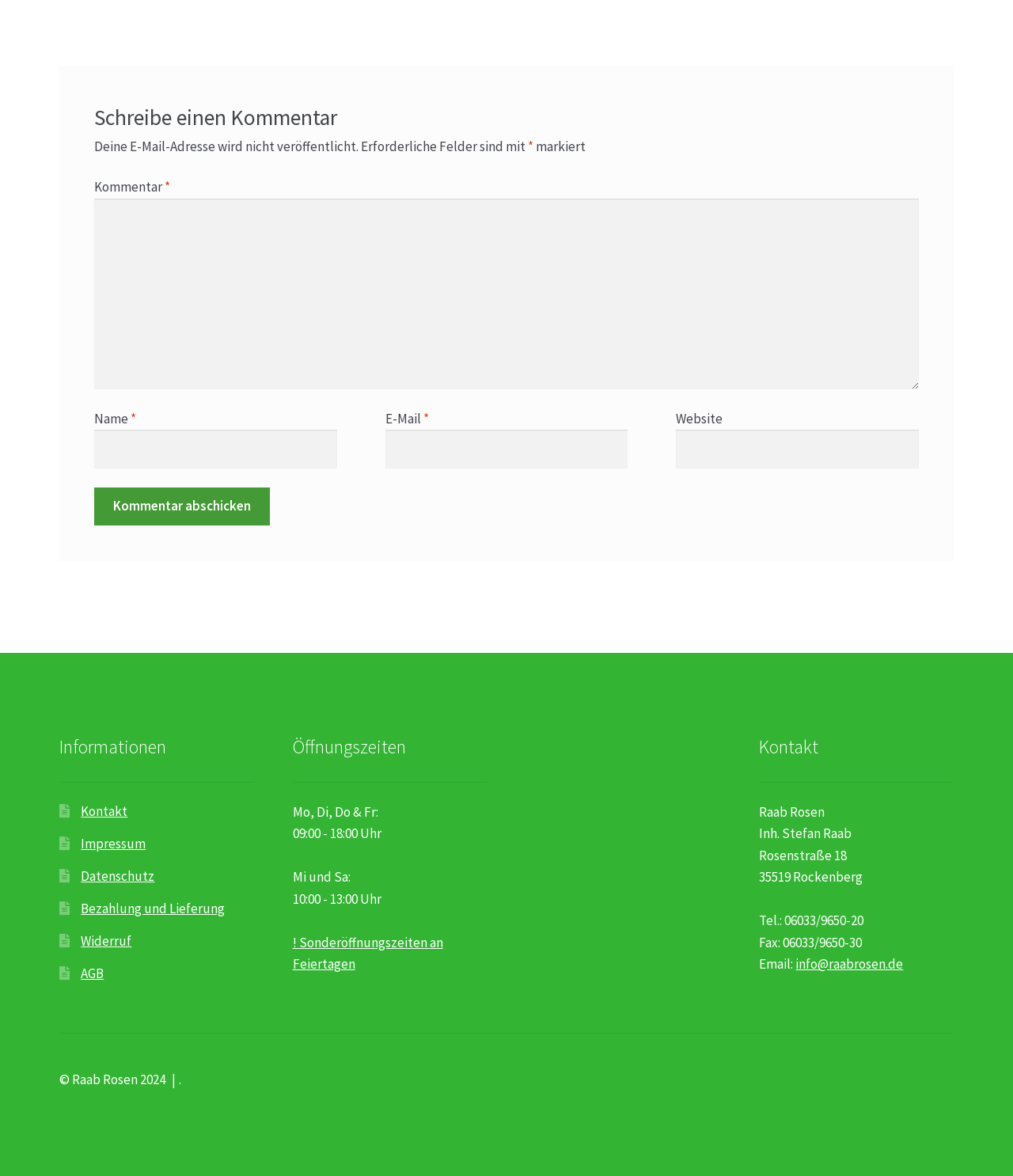Identify the bounding box of the HTML element described as: "parent_node: Kommentar * name="comment"".

[0.093, 0.169, 0.907, 0.331]